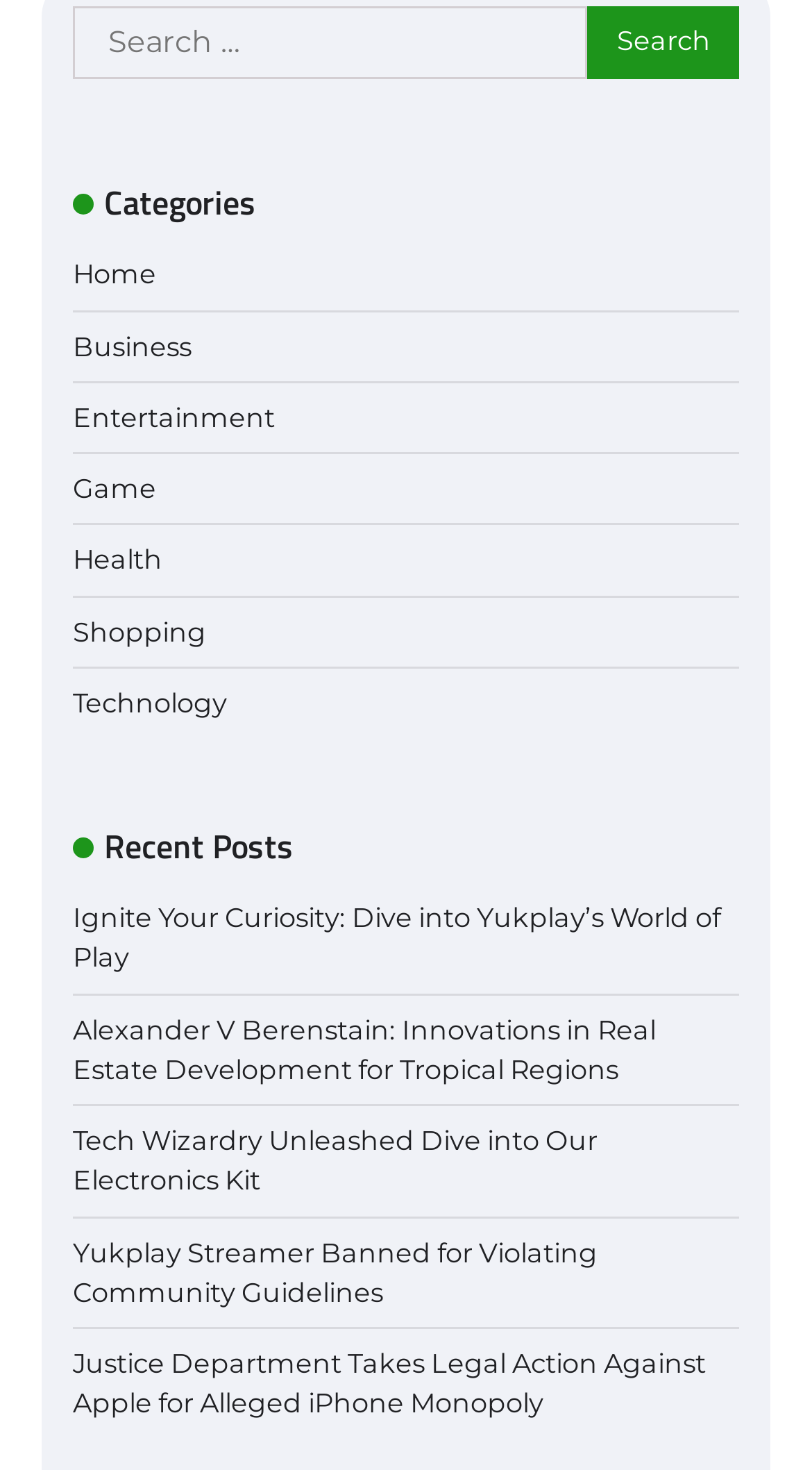What is the topic of the last recent post?
Please answer the question as detailed as possible.

The last recent post on the webpage is titled 'Justice Department Takes Legal Action Against Apple for Alleged iPhone Monopoly'. This suggests that the post is an article or news story about the Justice Department's legal action against Apple regarding iPhone monopoly allegations.